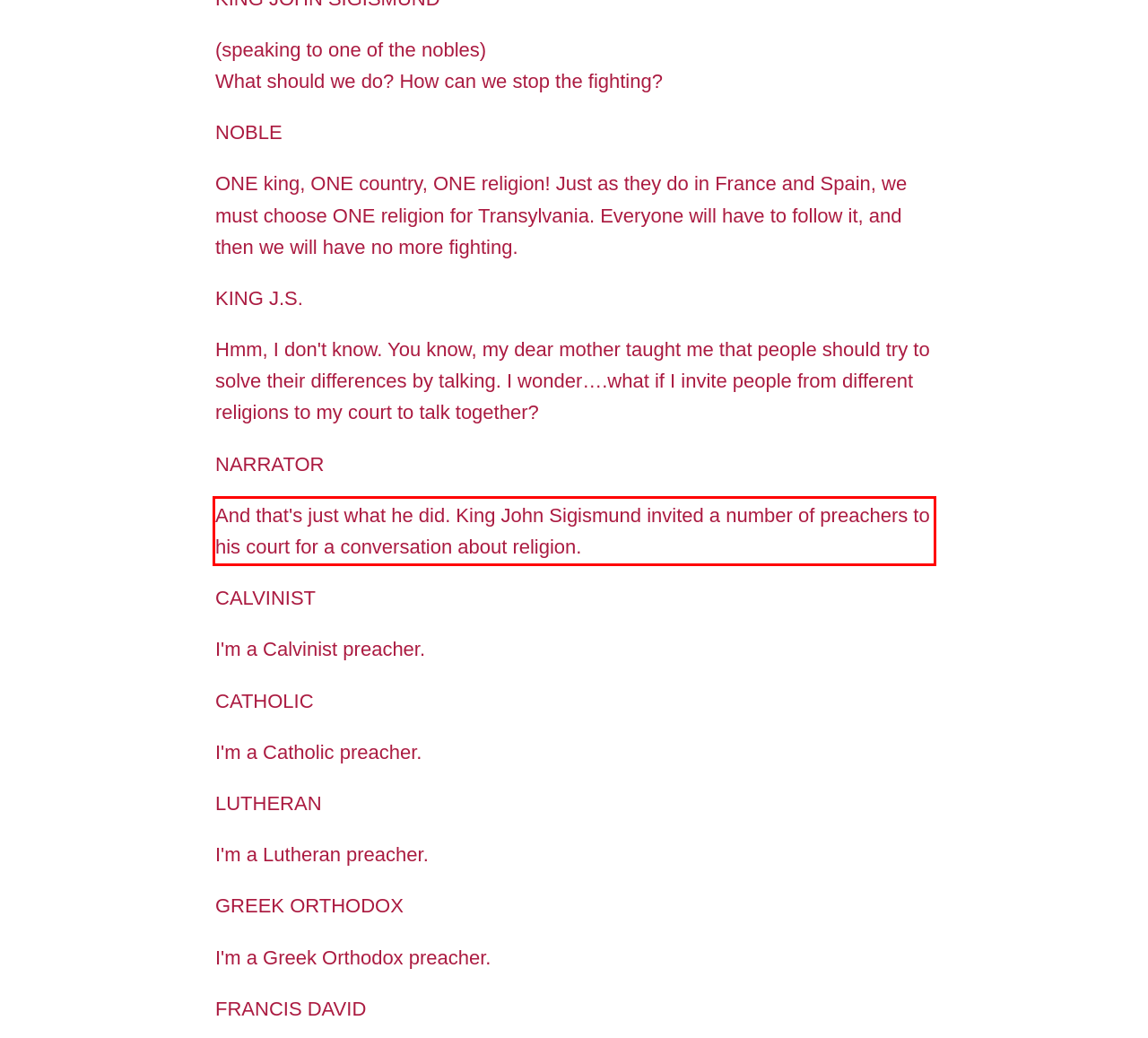Review the webpage screenshot provided, and perform OCR to extract the text from the red bounding box.

And that's just what he did. King John Sigismund invited a number of preachers to his court for a conversation about religion.